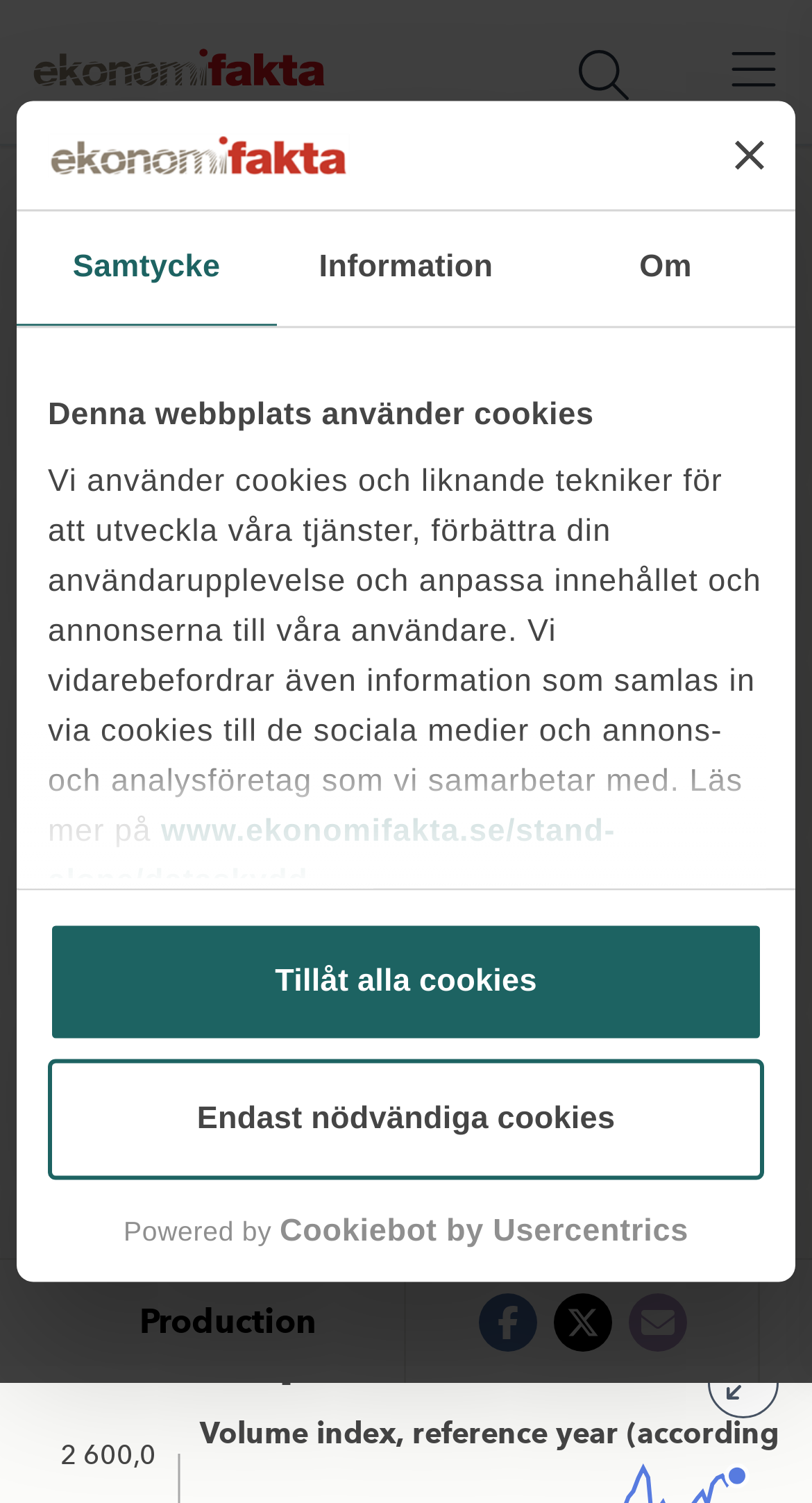Articulate a detailed summary of the webpage's content and design.

The webpage is about industrial production in Sweden, with a focus on its development in the mid-1990s. At the top of the page, there is a dialog box with a logo and a button to close it. Below the dialog box, there is a tab list with three tabs: "Samtycke", "Information", and "Om". The "Samtycke" tab is selected by default and contains a text about the website's use of cookies and a link to learn more.

To the right of the tab list, there are two buttons: "Endast nödvändiga cookies" and "Tillåt alla cookies". Below these buttons, there is a link to the website's logo, which opens in a new window, and two static texts: "Powered by" and "Cookiebot by Usercentrics".

In the top-left corner of the page, there is a link to "Ekonomifakta" with an accompanying image. Next to it, there are two buttons: "Öppna sökfält" and "Öppna huvudmeny". The latter button contains a dropdown menu with links to "START", "HOMEPAGE", "FACTS AND FIGURES", "ECONOMY", and "PRODUCTION".

Below the buttons, there is a heading "Industrial Production" and a static text "Last updated: {update_date}". The main content of the page is a text about industrial production in Sweden, which is divided into two paragraphs. The first paragraph describes the development of industrial production in the mid-1990s, and the second paragraph is not visible in the provided accessibility tree.

At the bottom of the page, there is a footer with links to "Production" and three other unknown links.